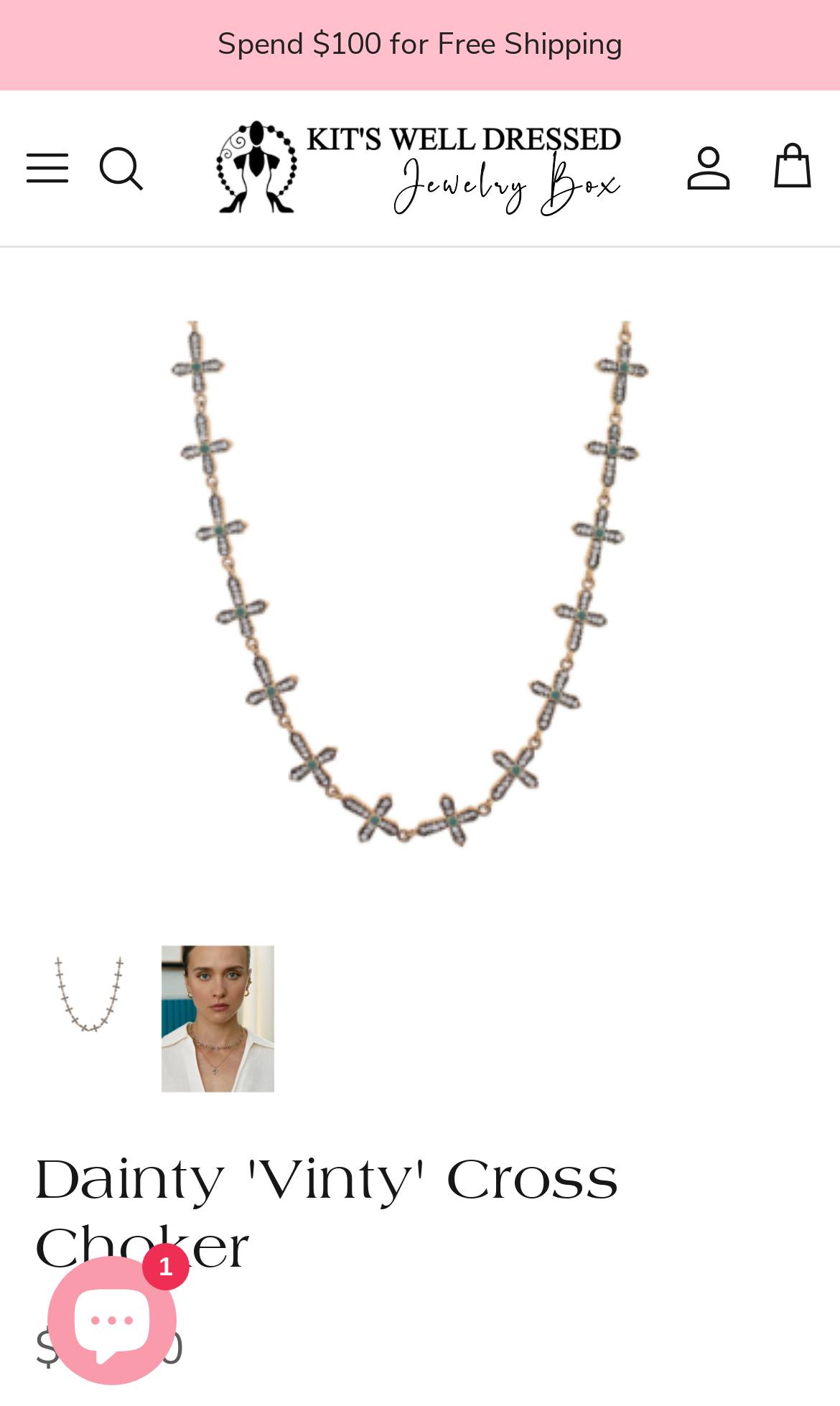Extract the main title from the webpage and generate its text.

Dainty 'Vinty' Cross Choker